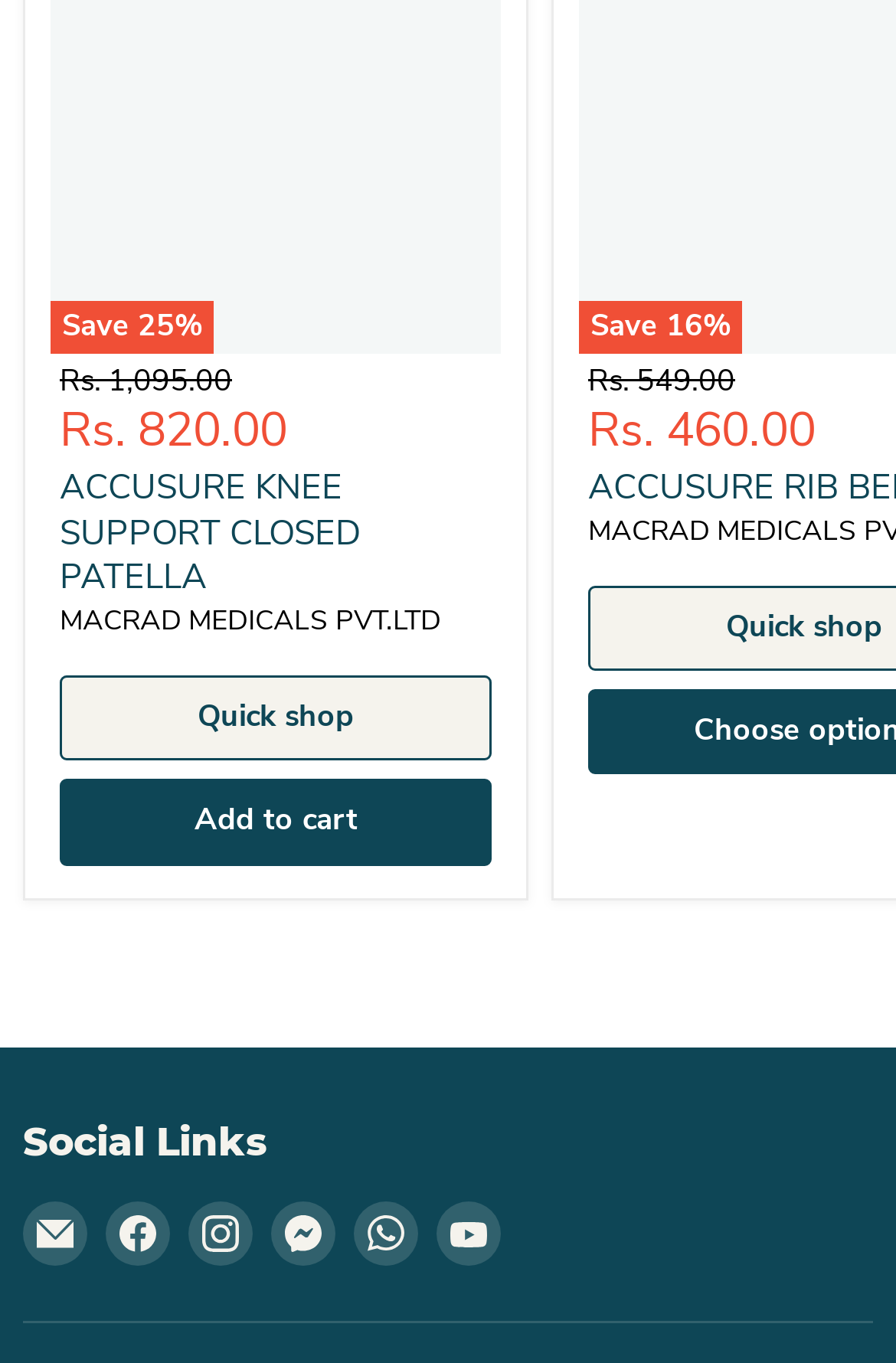Pinpoint the bounding box coordinates of the element to be clicked to execute the instruction: "Click the 'Quick shop' button".

[0.067, 0.496, 0.549, 0.559]